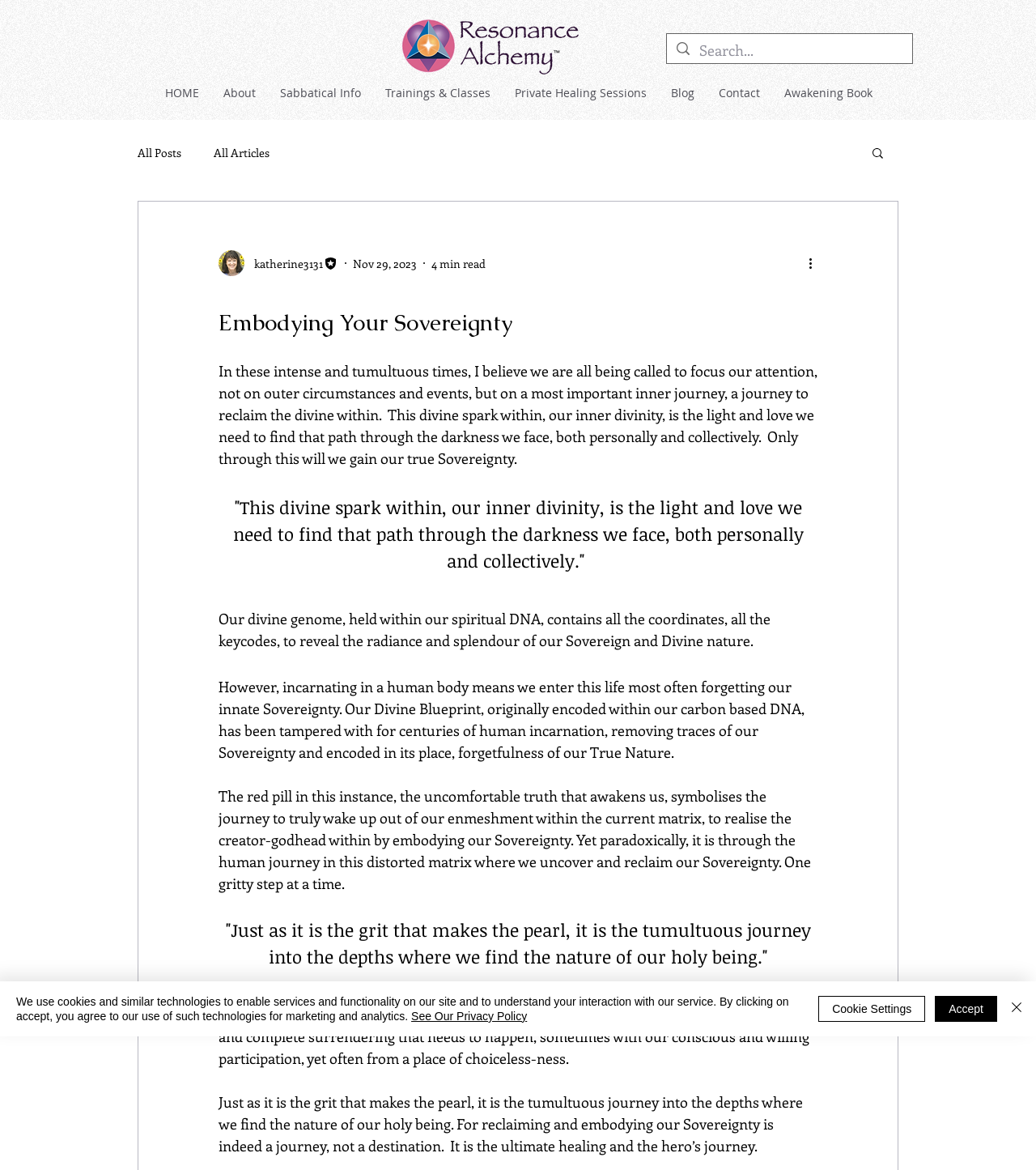What is the author's name?
Please elaborate on the answer to the question with detailed information.

The author's name is mentioned in the text as 'katherine3131 Editor', which suggests that the author's name is Katherine.